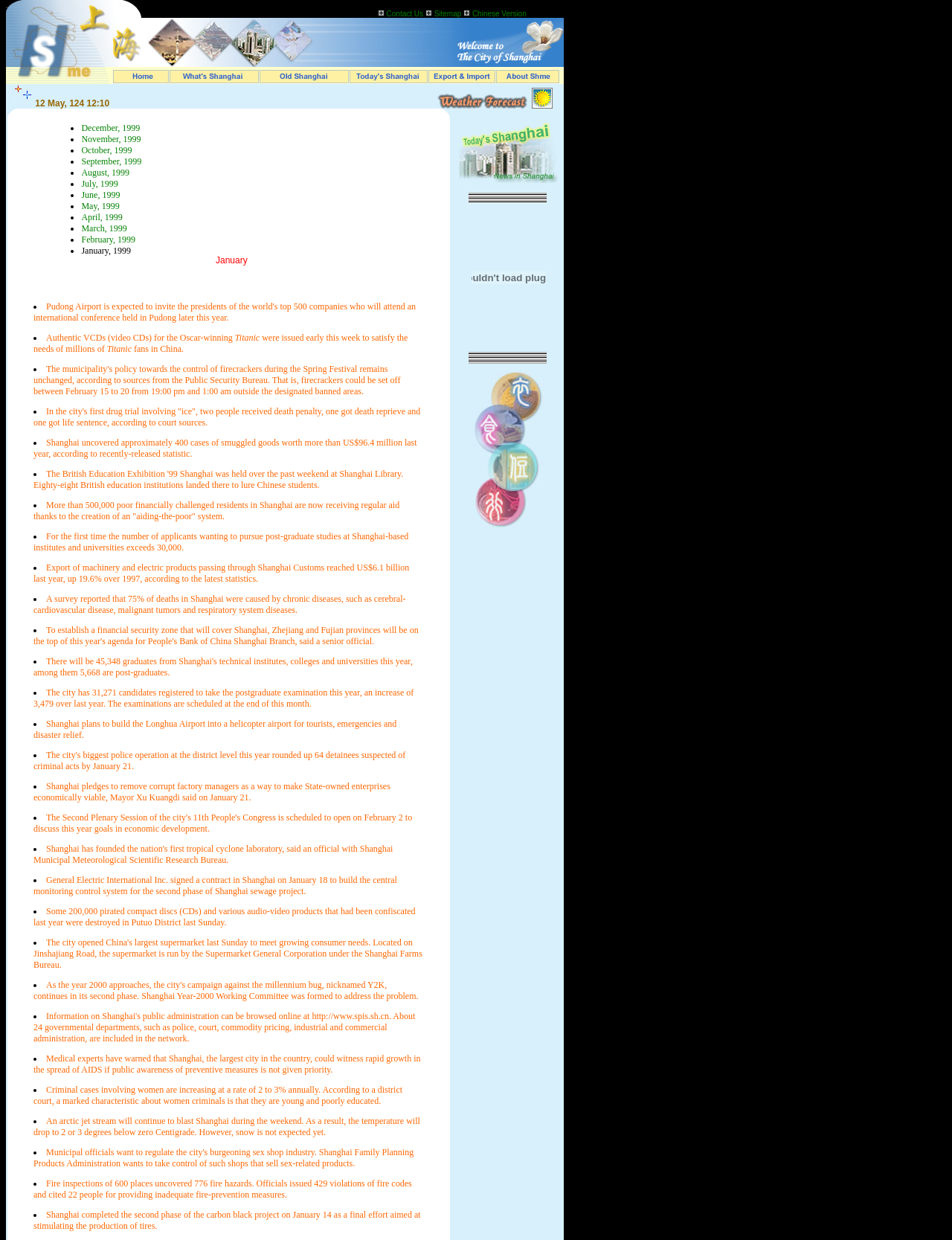Locate the bounding box coordinates of the element to click to perform the following action: 'Click Contact Us'. The coordinates should be given as four float values between 0 and 1, in the form of [left, top, right, bottom].

[0.404, 0.008, 0.445, 0.014]